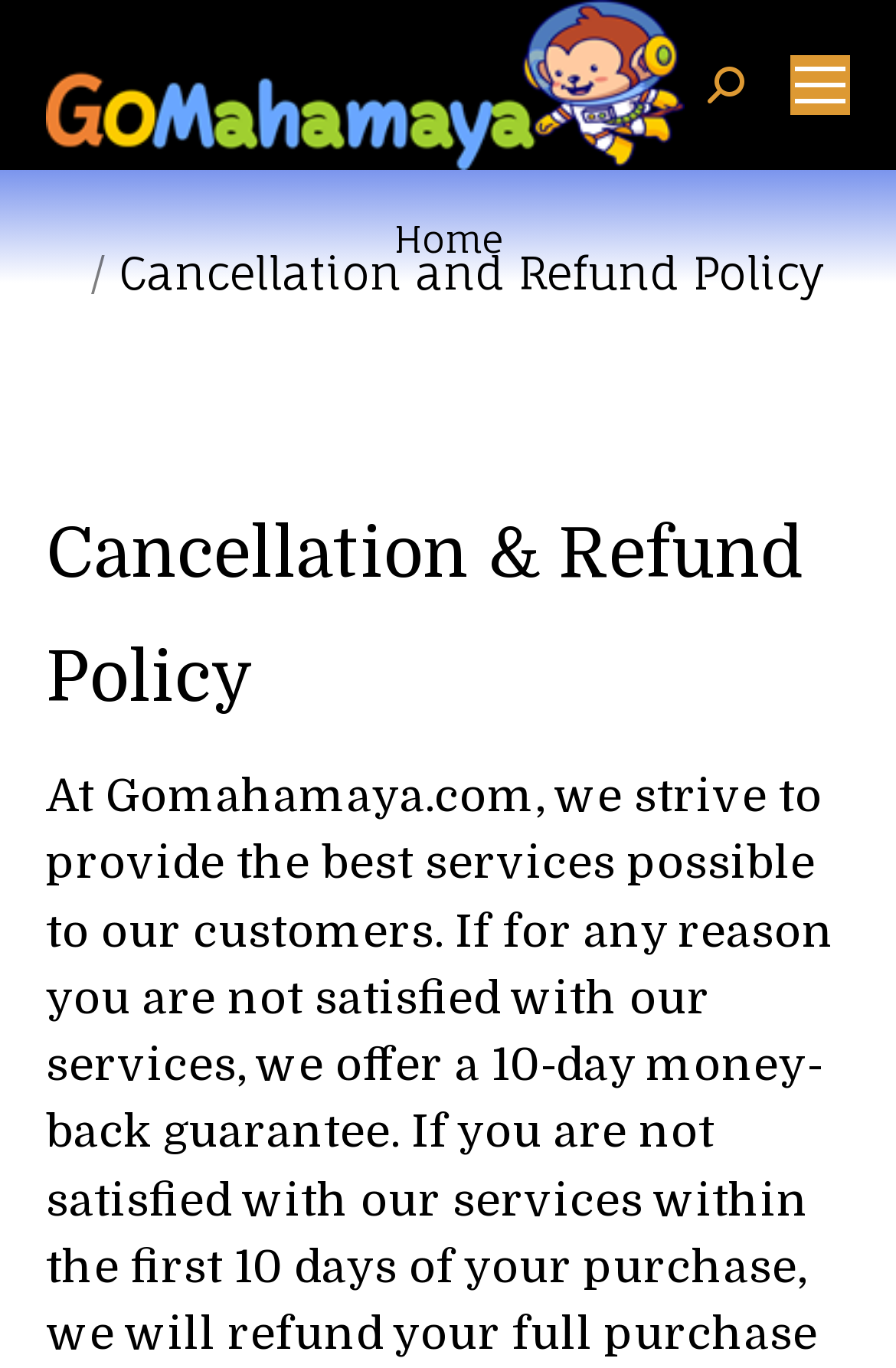Give a succinct answer to this question in a single word or phrase: 
What is the purpose of the webpage?

Cancellation and Refund Policy